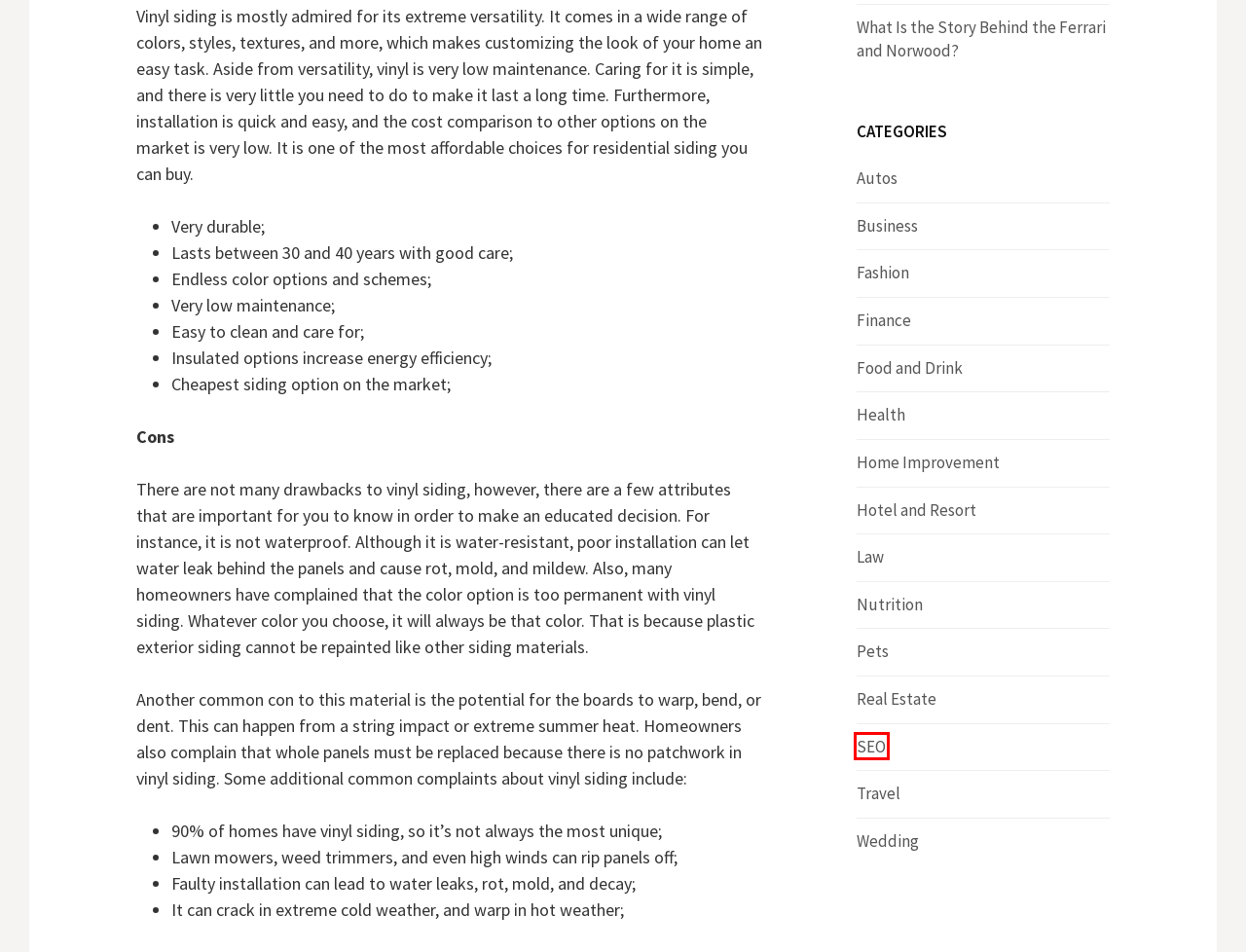Review the webpage screenshot provided, noting the red bounding box around a UI element. Choose the description that best matches the new webpage after clicking the element within the bounding box. The following are the options:
A. Business – Health TIps
B. SEO – Health TIps
C. Autos – Health TIps
D. Hotel and Resort – Health TIps
E. Real Estate – Health TIps
F. Food and Drink – Health TIps
G. Finance – Health TIps
H. Law – Health TIps

B